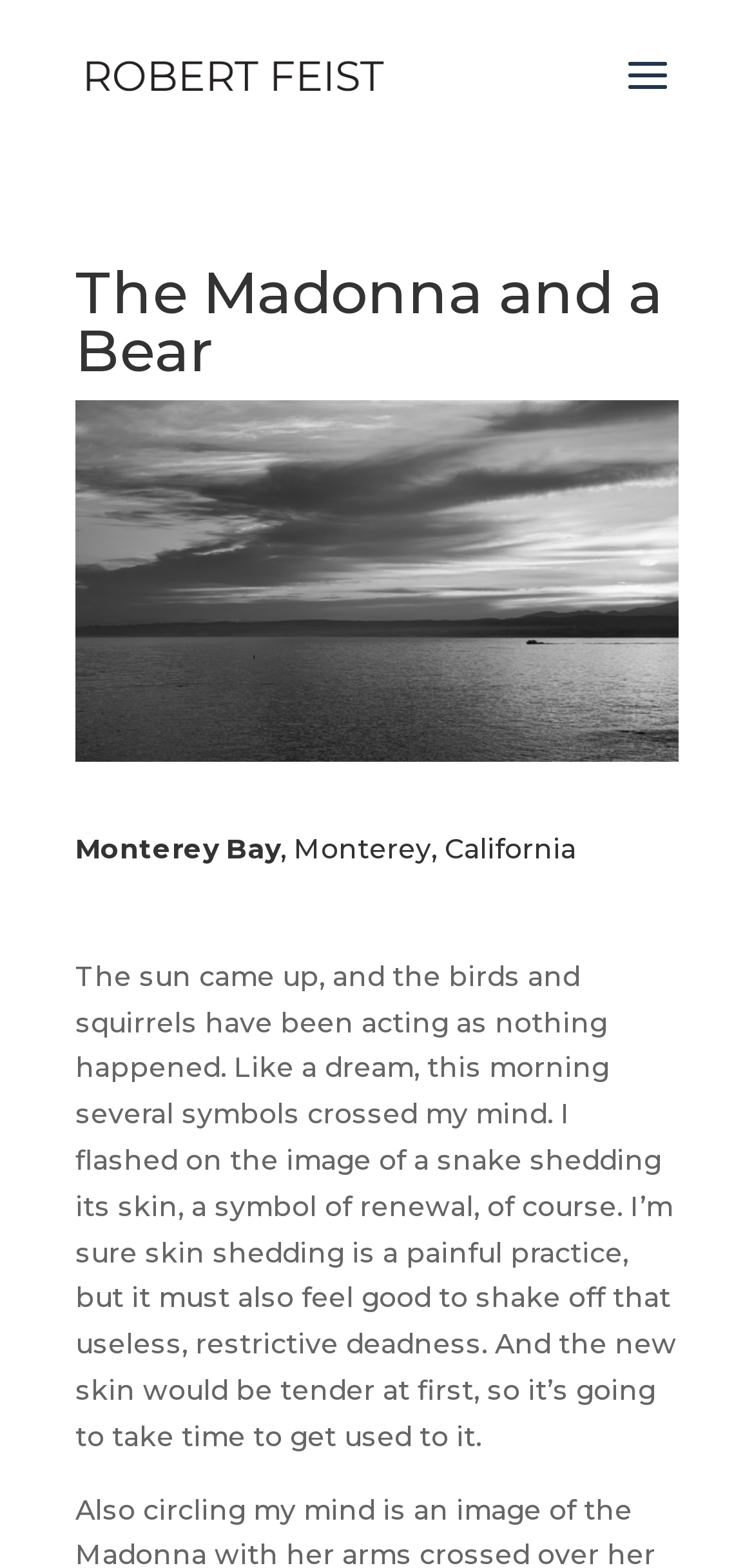Please find and generate the text of the main heading on the webpage.

The Madonna and a Bear